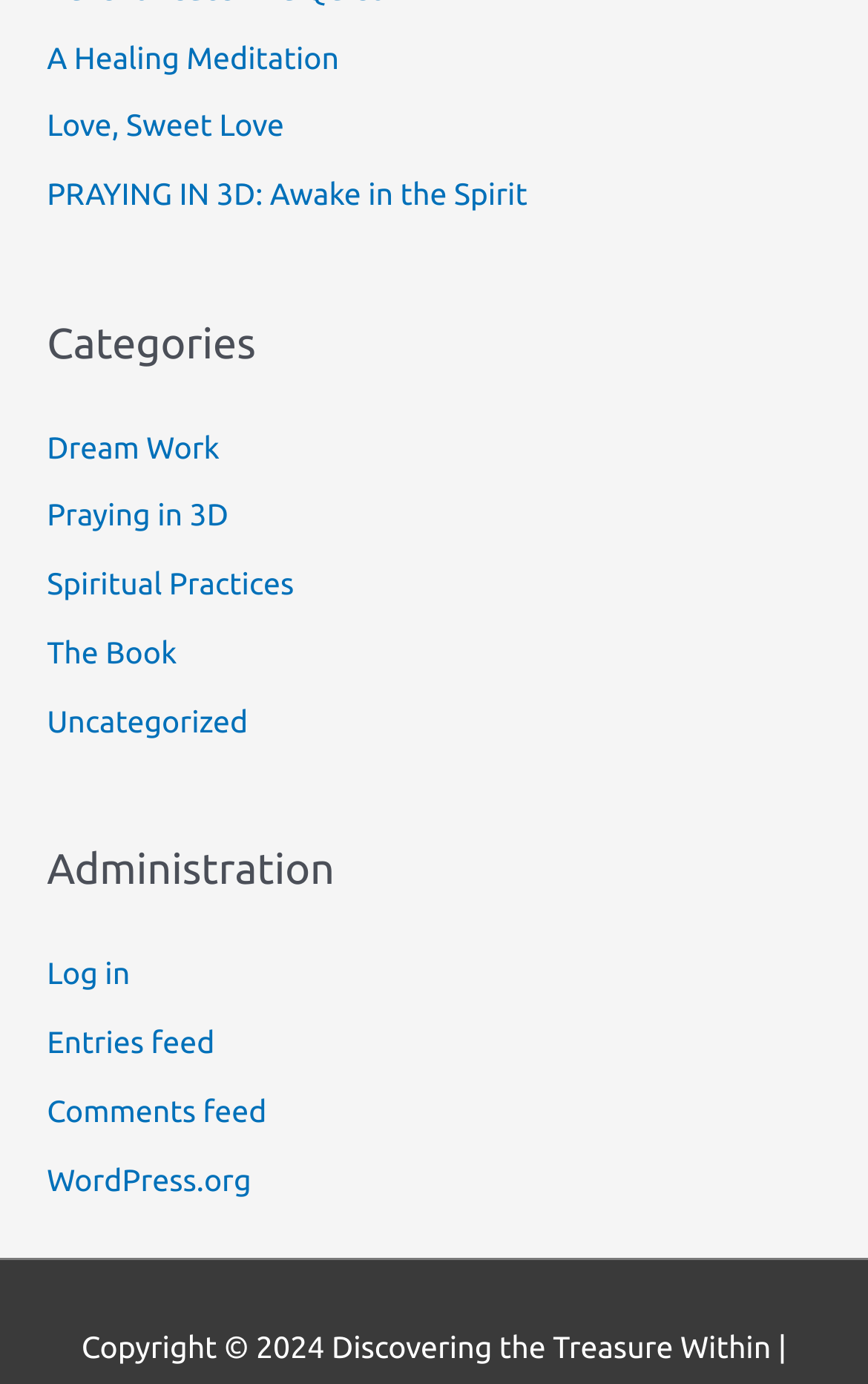Locate the bounding box coordinates of the item that should be clicked to fulfill the instruction: "Click on 'A Healing Meditation'".

[0.054, 0.028, 0.391, 0.054]